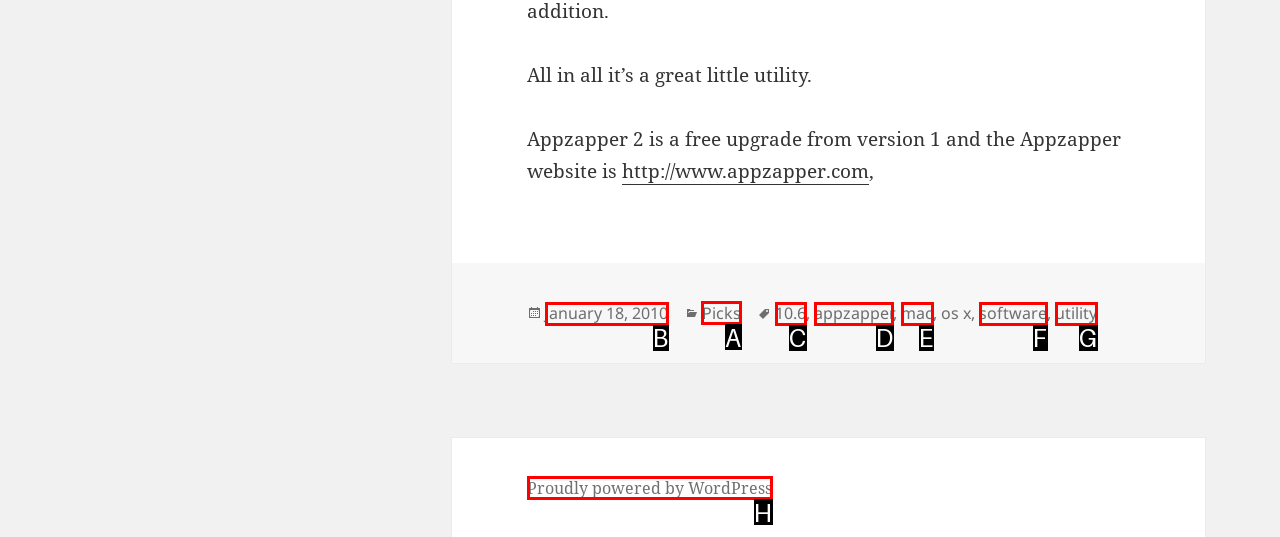Determine the letter of the element you should click to carry out the task: go to the Picks category
Answer with the letter from the given choices.

A